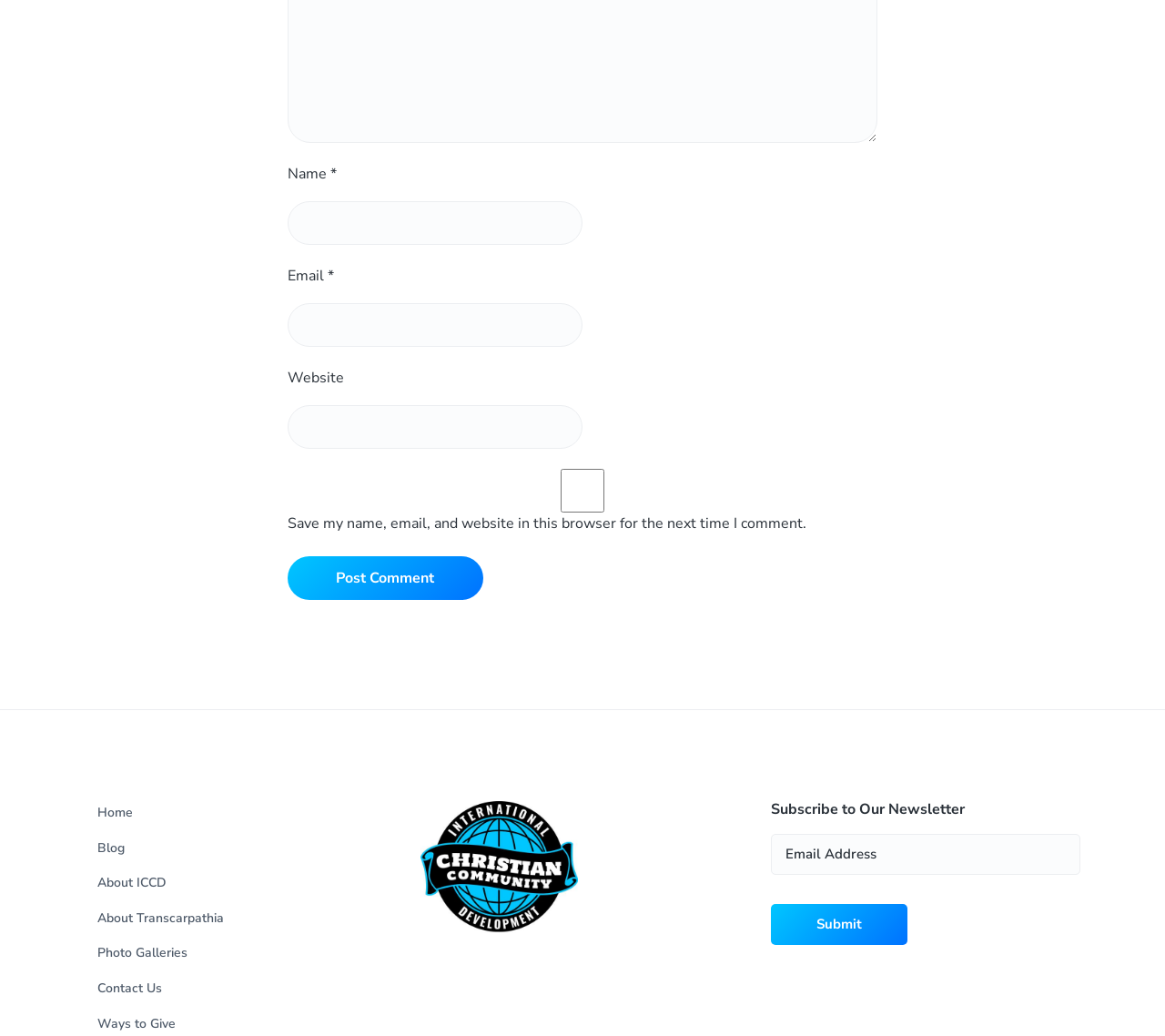Please identify the bounding box coordinates of the element that needs to be clicked to perform the following instruction: "Enter your name".

[0.247, 0.194, 0.5, 0.236]